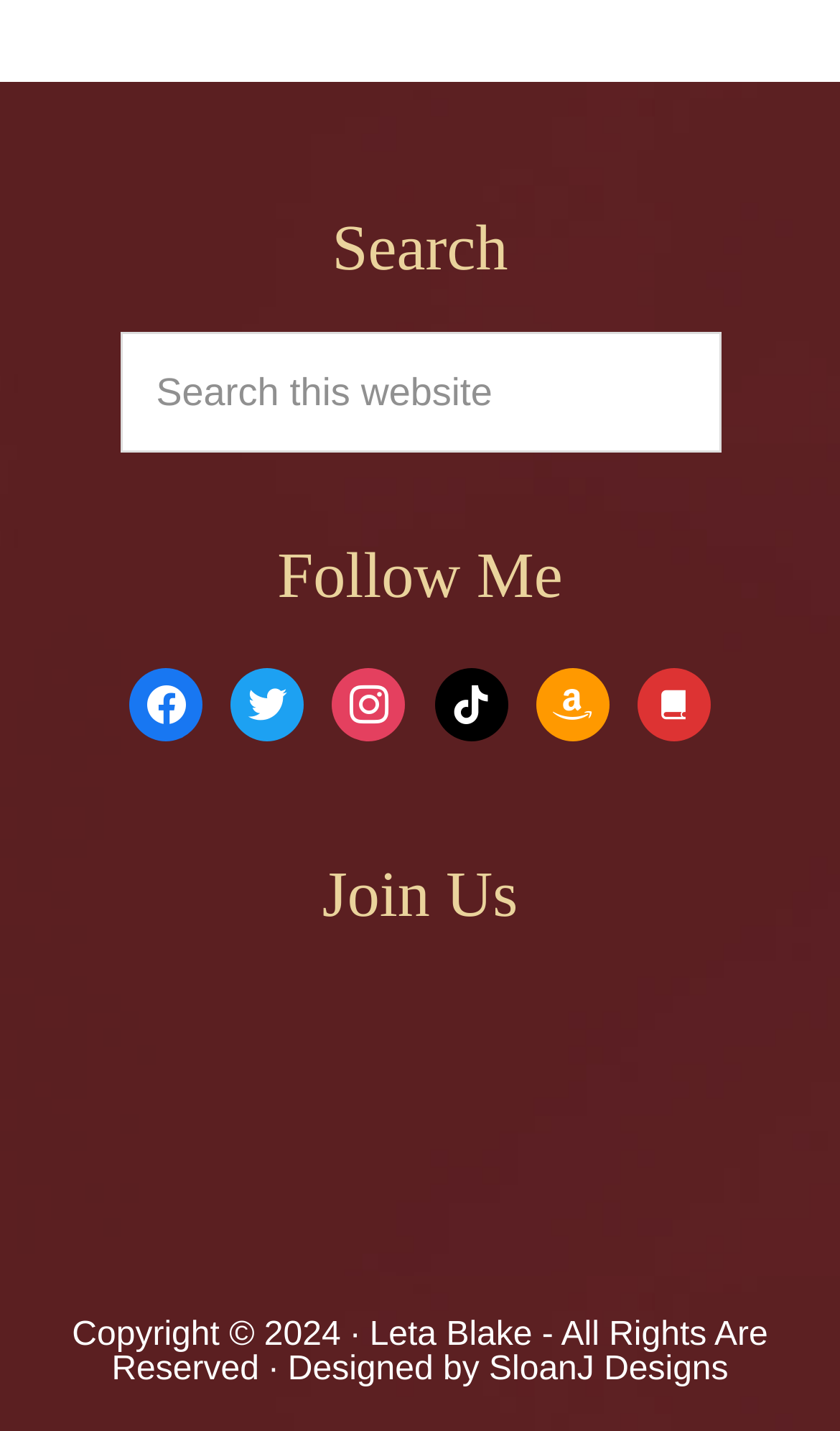Determine the bounding box coordinates of the clickable element necessary to fulfill the instruction: "Follow me on Facebook". Provide the coordinates as four float numbers within the 0 to 1 range, i.e., [left, top, right, bottom].

[0.155, 0.476, 0.242, 0.506]